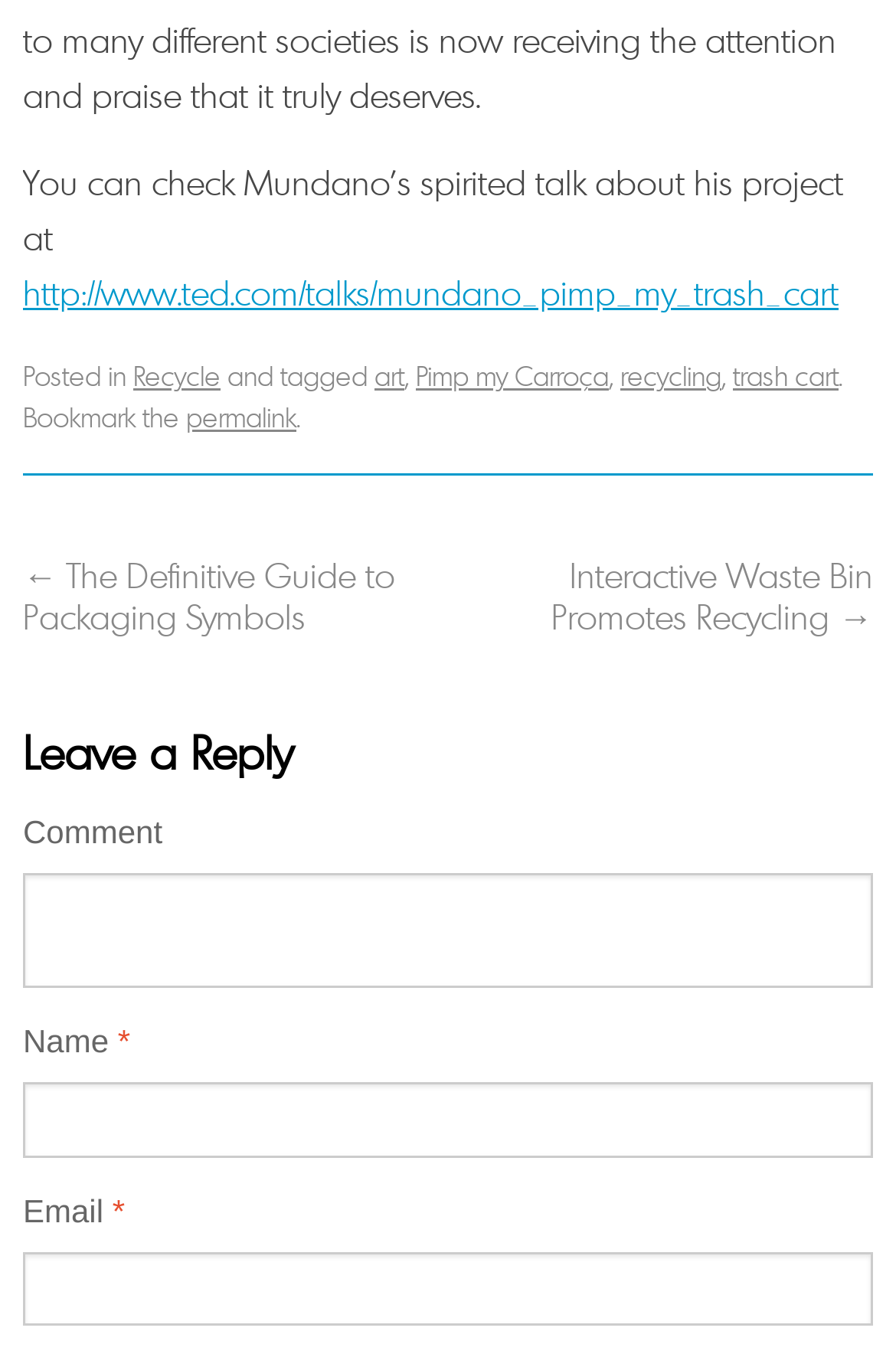Could you provide the bounding box coordinates for the portion of the screen to click to complete this instruction: "Check Mundano's talk"?

[0.026, 0.206, 0.936, 0.232]